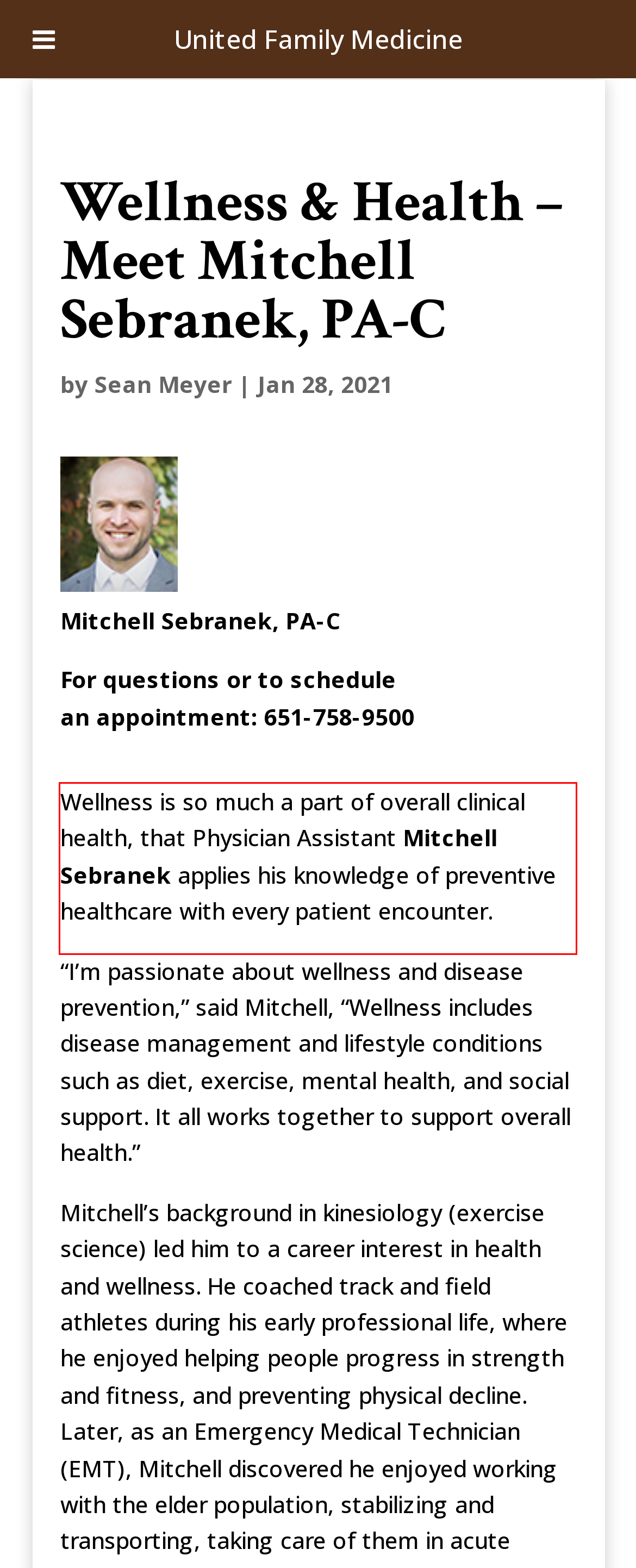Look at the provided screenshot of the webpage and perform OCR on the text within the red bounding box.

Wellness is so much a part of overall clinical health, that Physician Assistant Mitchell Sebranek applies his knowledge of preventive healthcare with every patient encounter.